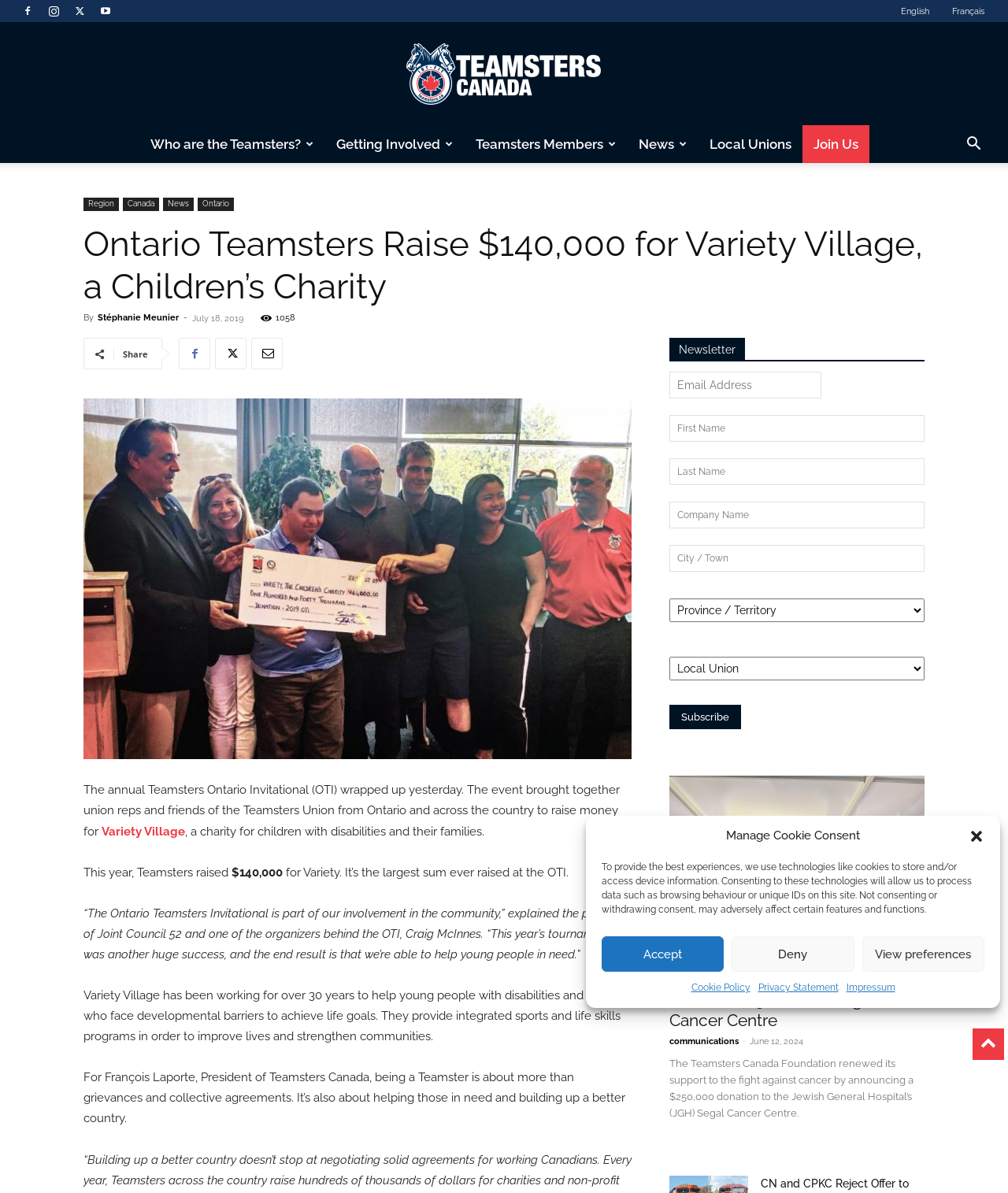Predict the bounding box coordinates of the UI element that matches this description: "Teamsters Canada". The coordinates should be in the format [left, top, right, bottom] with each value between 0 and 1.

[0.016, 0.019, 0.984, 0.105]